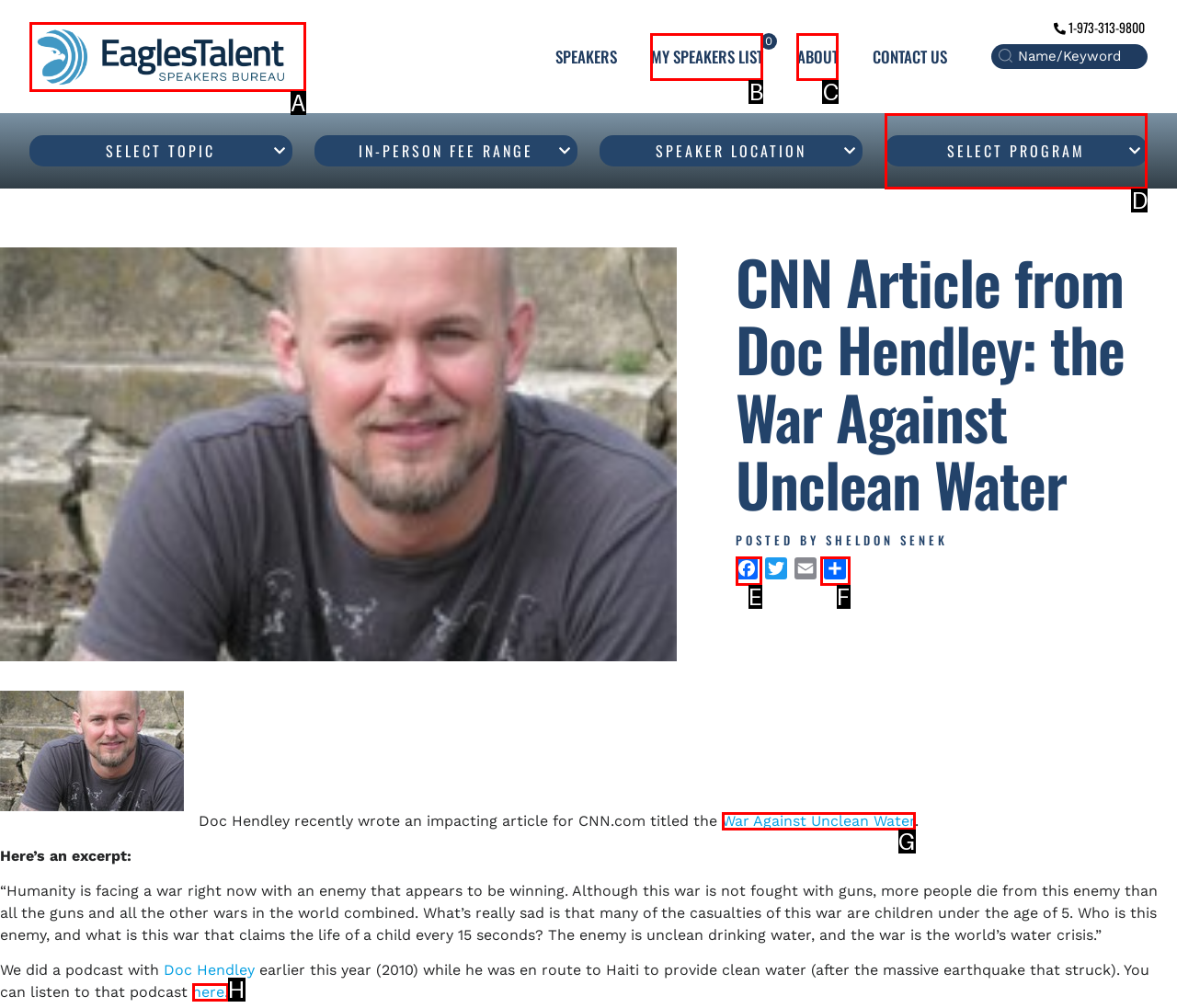Choose the HTML element that corresponds to the description: Facebook
Provide the answer by selecting the letter from the given choices.

E